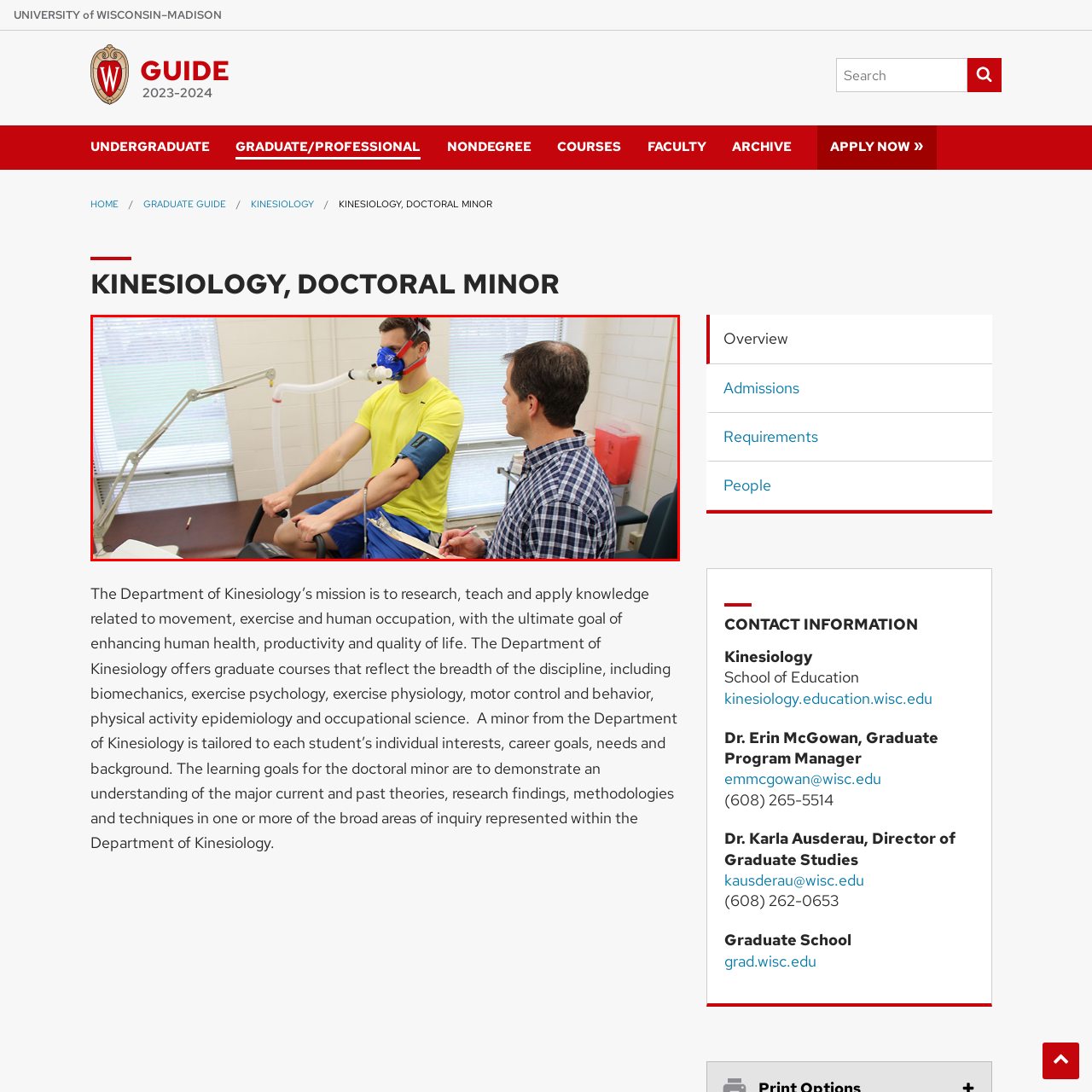Direct your attention to the image enclosed by the red boundary, What is the researcher holding in their hand? 
Answer concisely using a single word or phrase.

clipboard